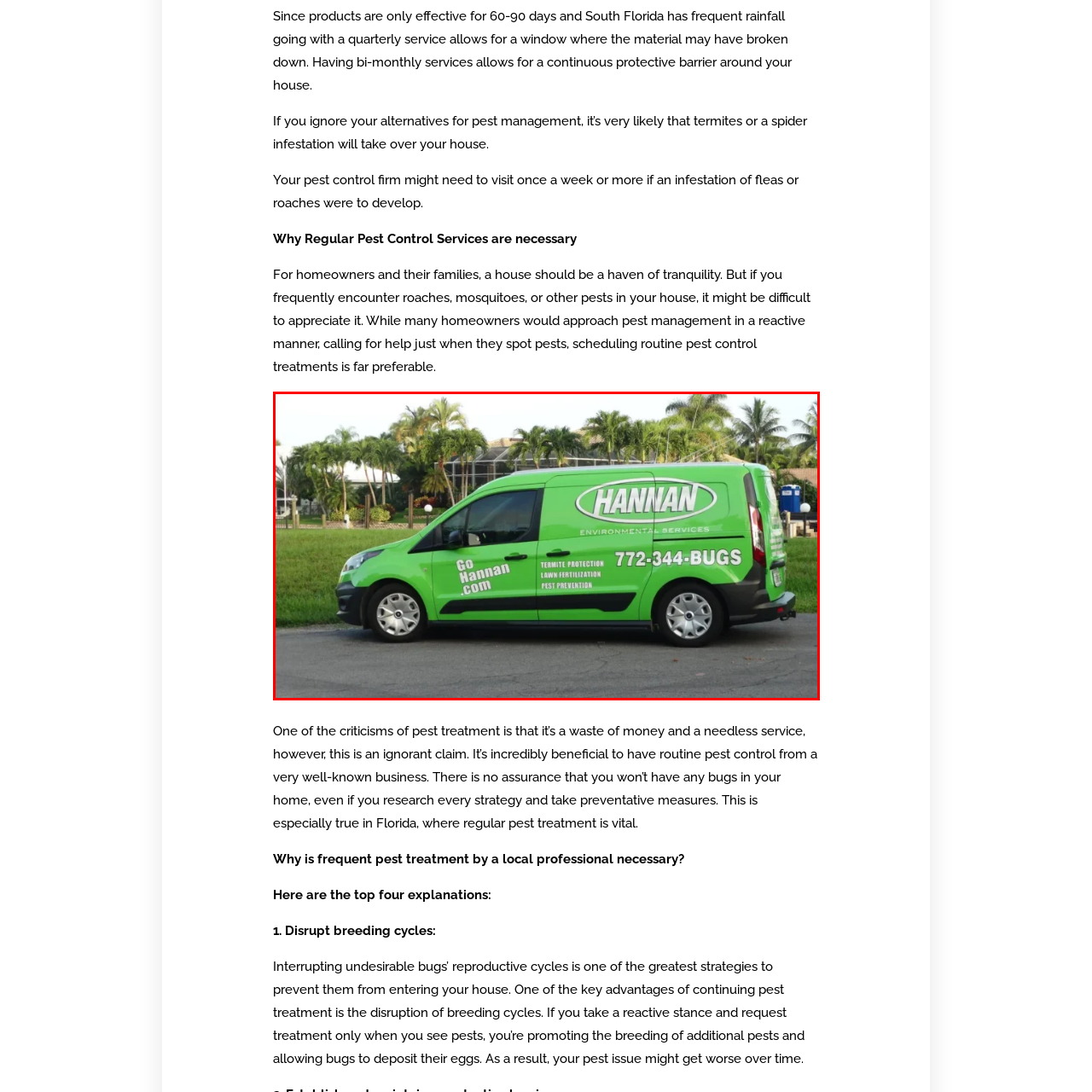What type of trees are in the background?
Inspect the image portion within the red bounding box and deliver a detailed answer to the question.

The background of the image suggests a sunny South Florida setting, and the trees visible in the background are palm trees, which are commonly found in tropical regions and add to the ambiance of the scene.